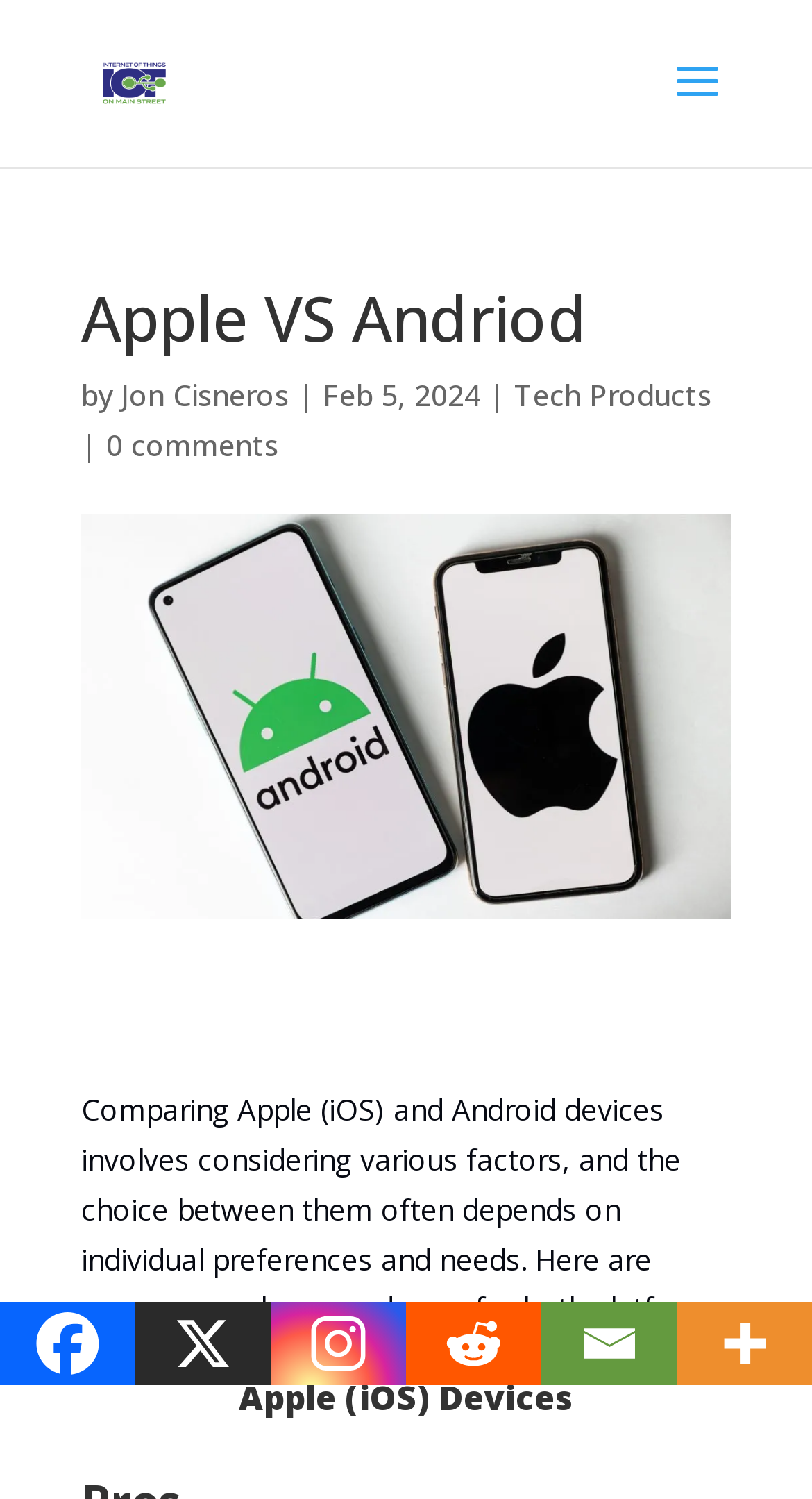Given the element description, predict the bounding box coordinates in the format (top-left x, top-left y, bottom-right x, bottom-right y). Make sure all values are between 0 and 1. Here is the element description: title="More"

[0.833, 0.868, 1.0, 0.924]